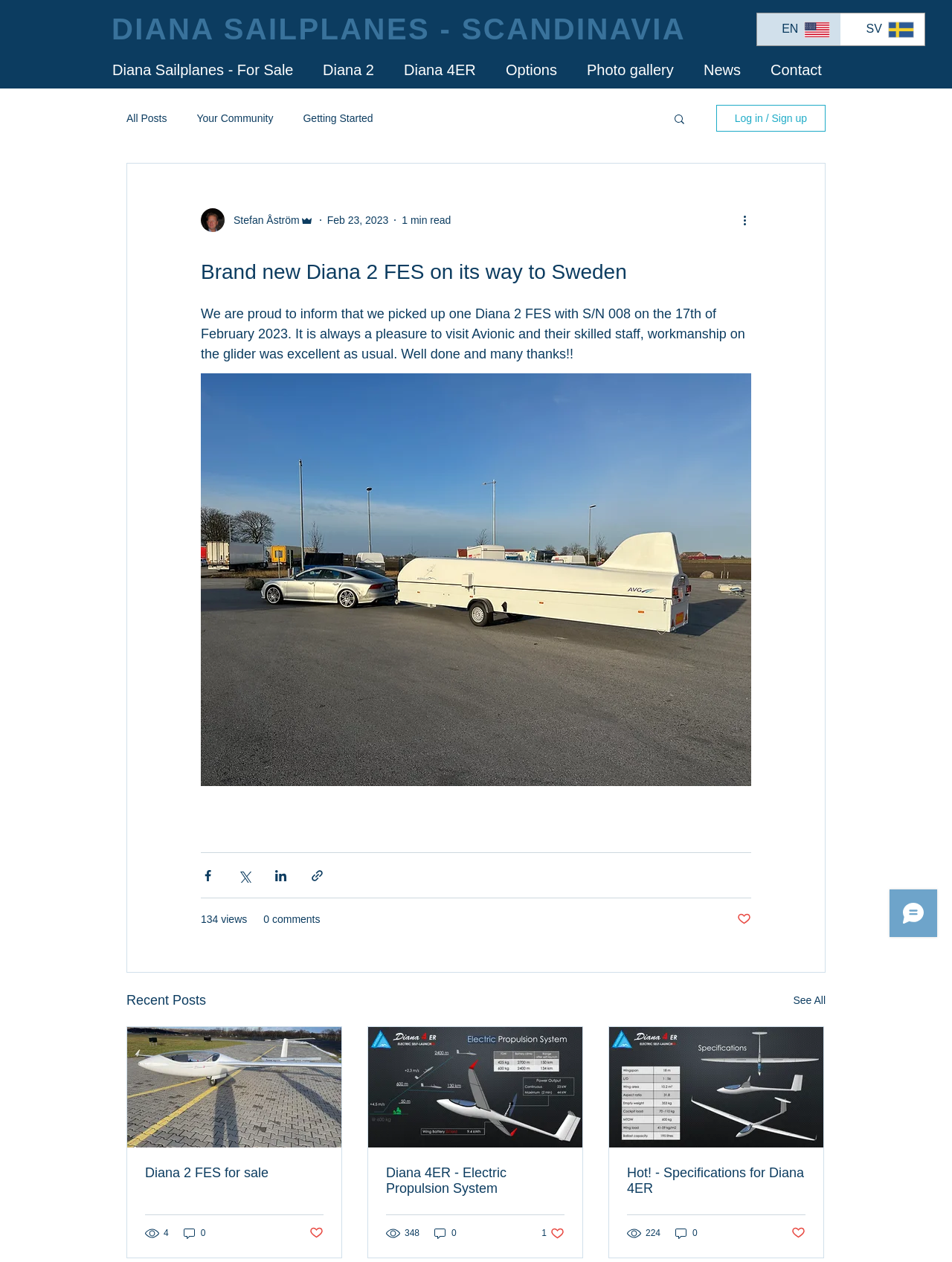Please locate the bounding box coordinates of the element's region that needs to be clicked to follow the instruction: "Log in or sign up". The bounding box coordinates should be provided as four float numbers between 0 and 1, i.e., [left, top, right, bottom].

[0.752, 0.083, 0.867, 0.104]